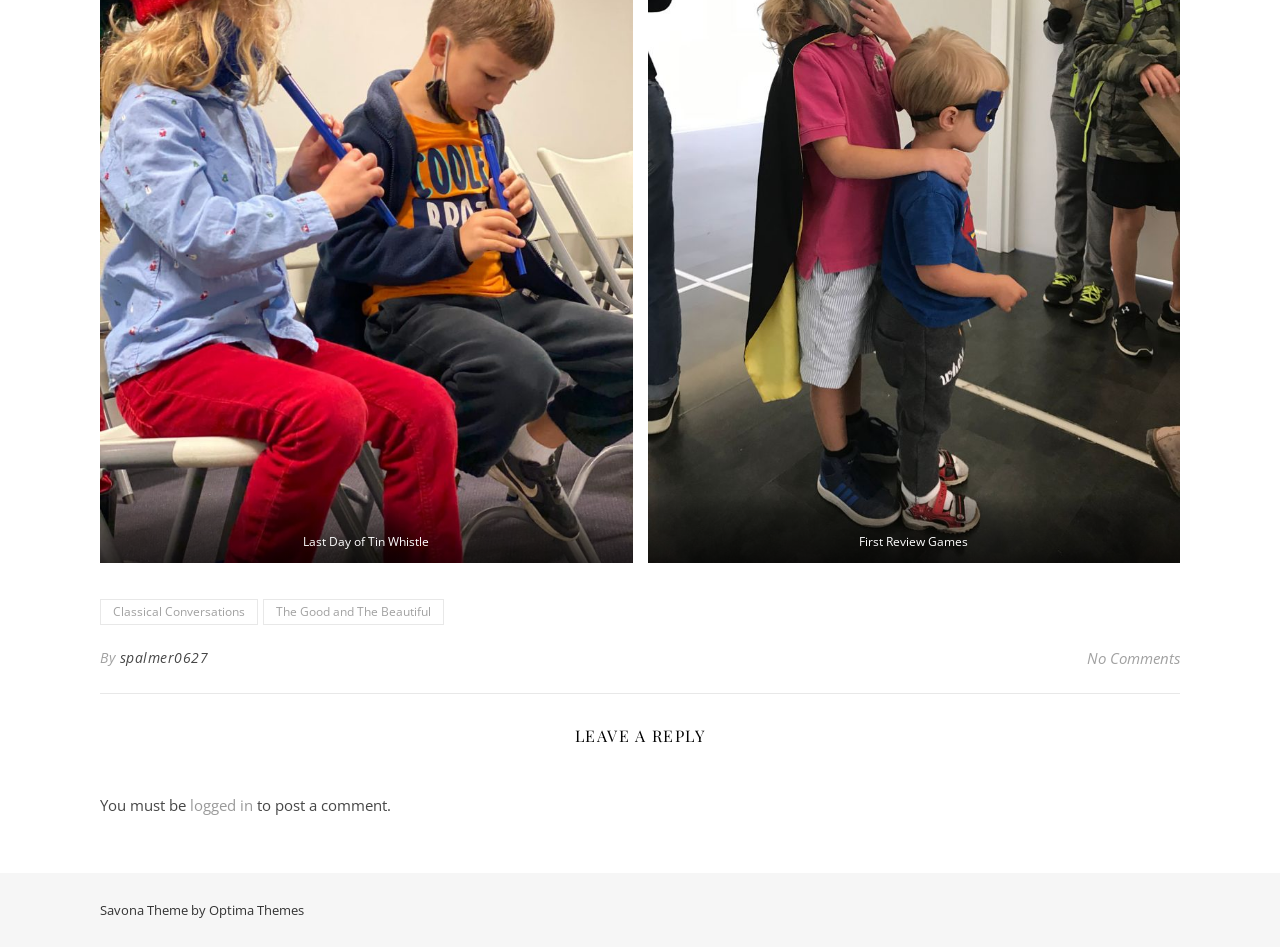What is the title of the first figcaption?
Refer to the image and provide a concise answer in one word or phrase.

Last Day of Tin Whistle